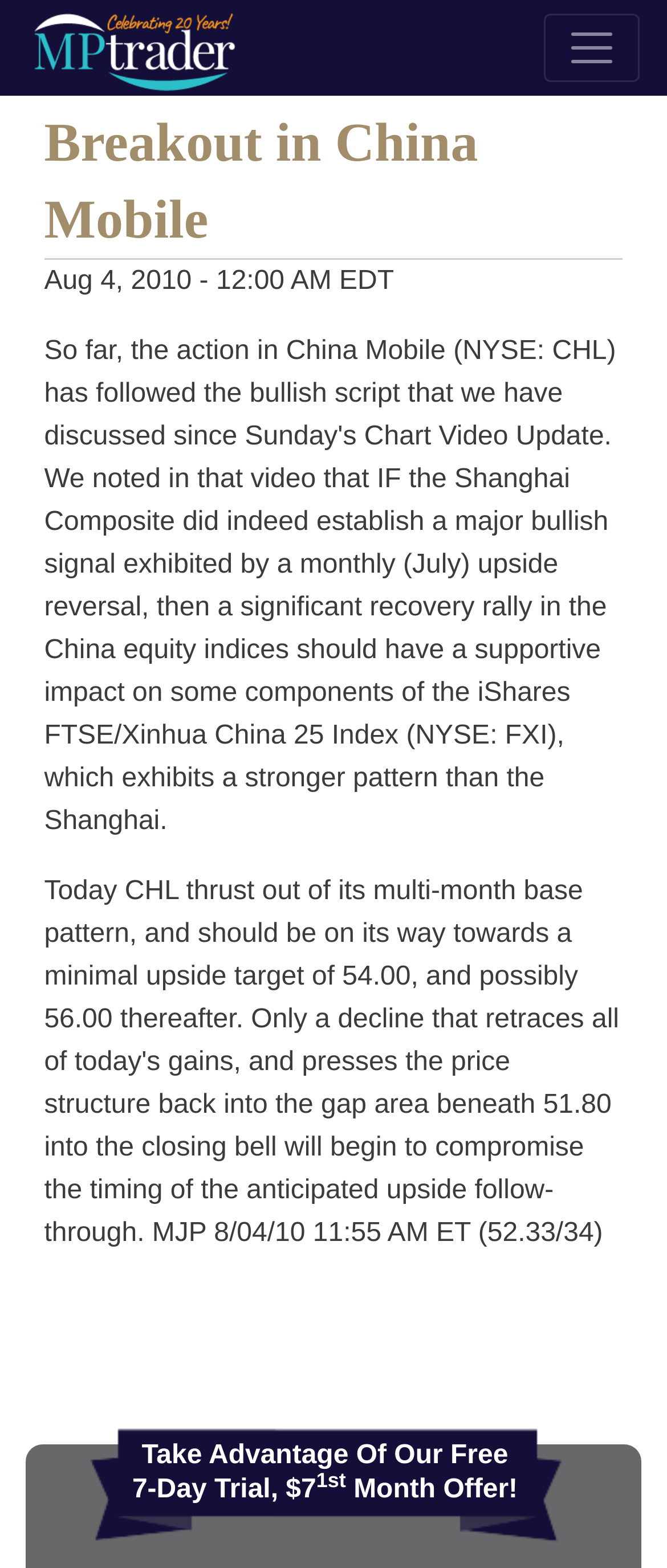Provide a short answer to the following question with just one word or phrase: What is the navigation element located?

Top right